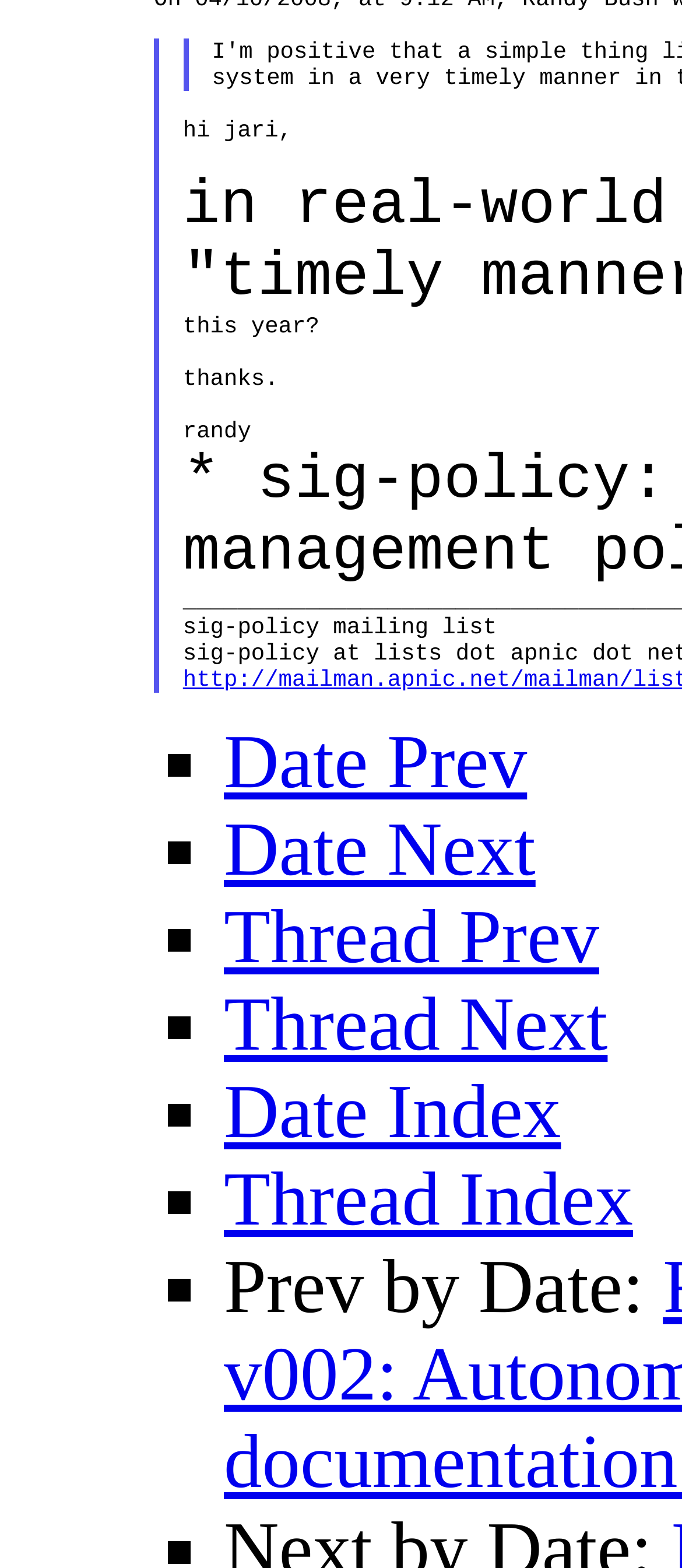What is the purpose of the 'Prev by Date:' label?
Using the image as a reference, give an elaborate response to the question.

The 'Prev by Date:' label is a static text element that appears at the bottom of the page. Its purpose is to indicate that the links and navigation options above it are related to previous dates, suggesting that the webpage is organized chronologically.